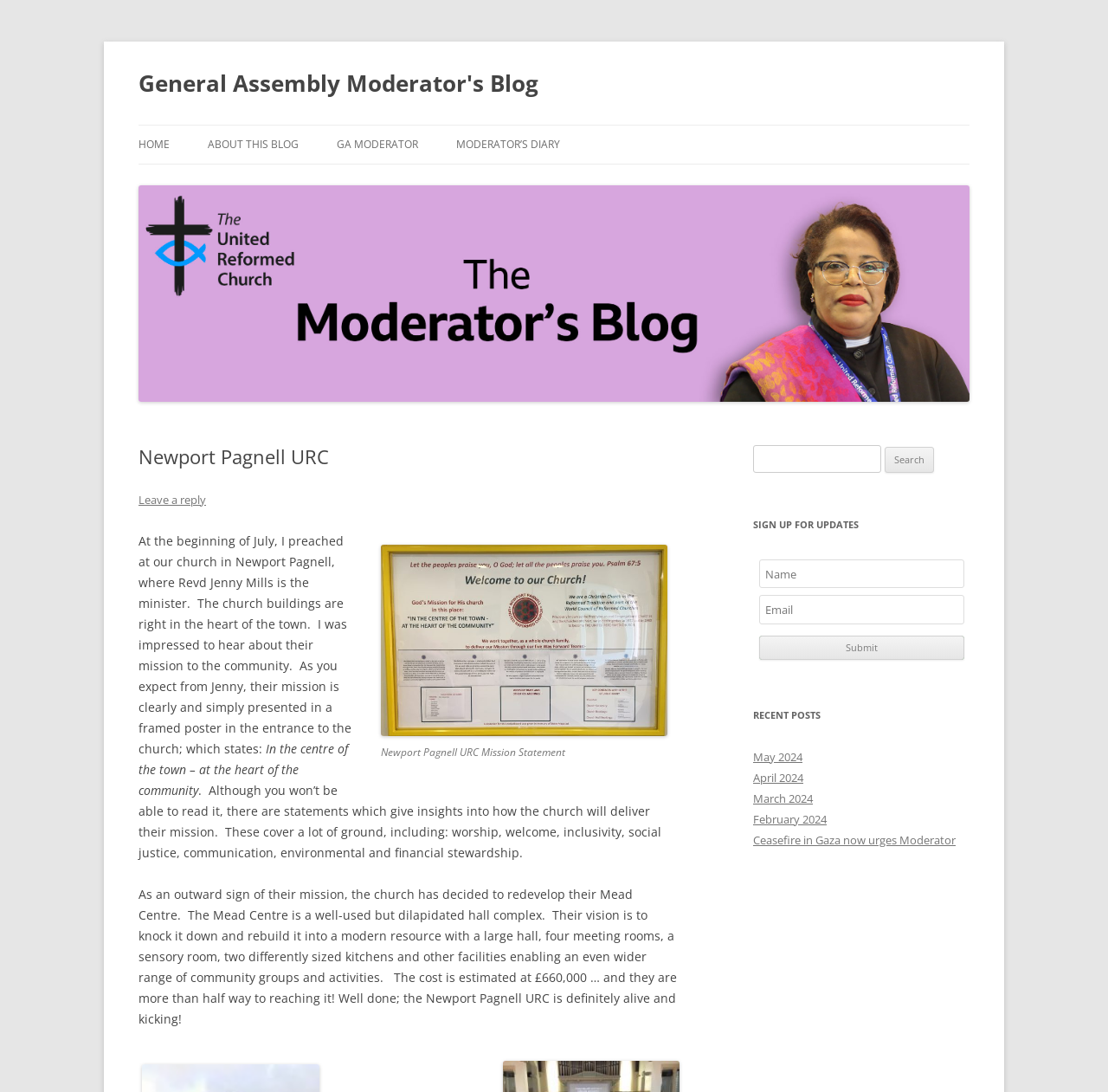Determine the bounding box coordinates for the clickable element required to fulfill the instruction: "Enter your name". Provide the coordinates as four float numbers between 0 and 1, i.e., [left, top, right, bottom].

[0.685, 0.512, 0.87, 0.539]